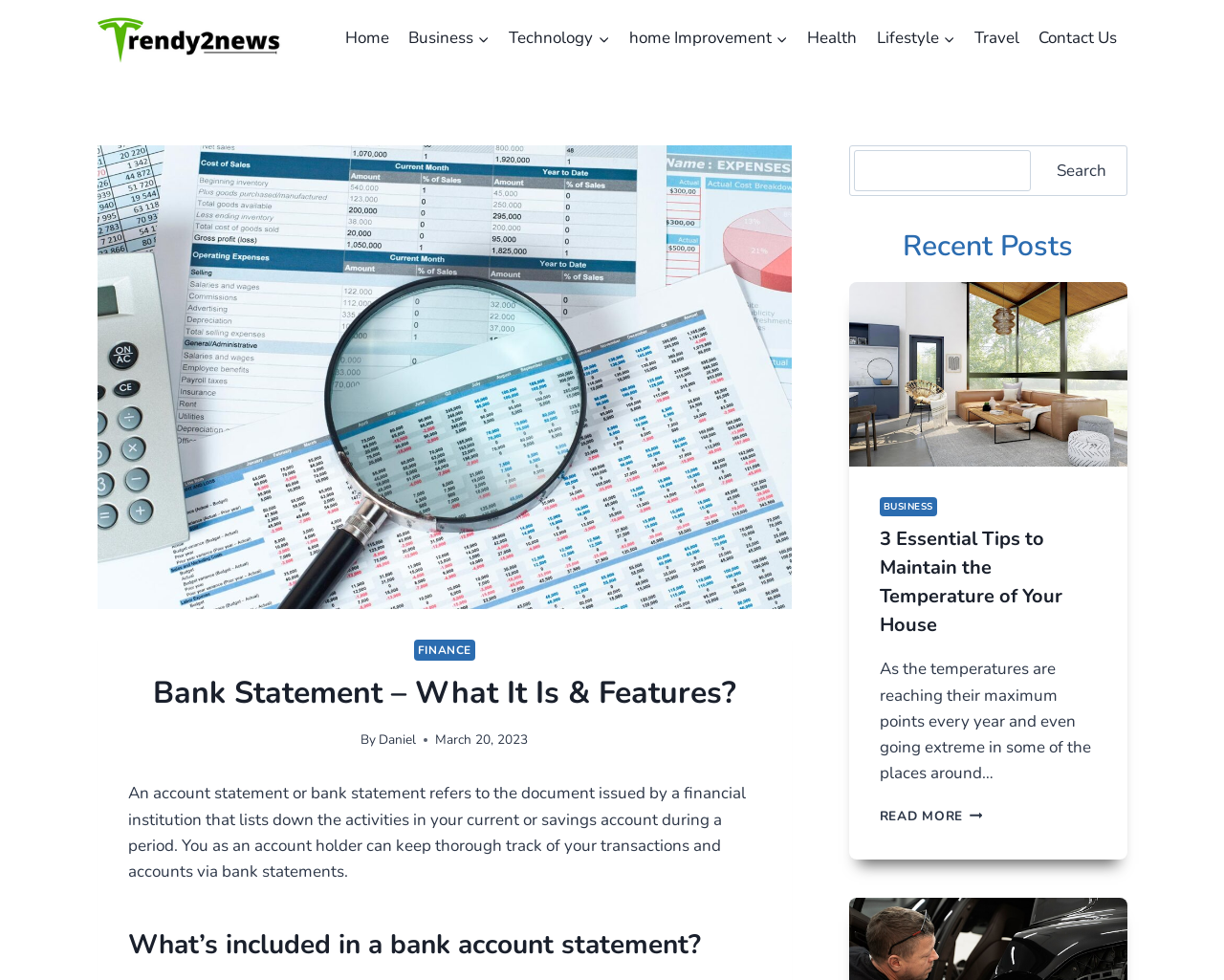Utilize the details in the image to give a detailed response to the question: What is the date of the article?

The date of the article can be found next to the author's name, where it says 'March 20, 2023'.